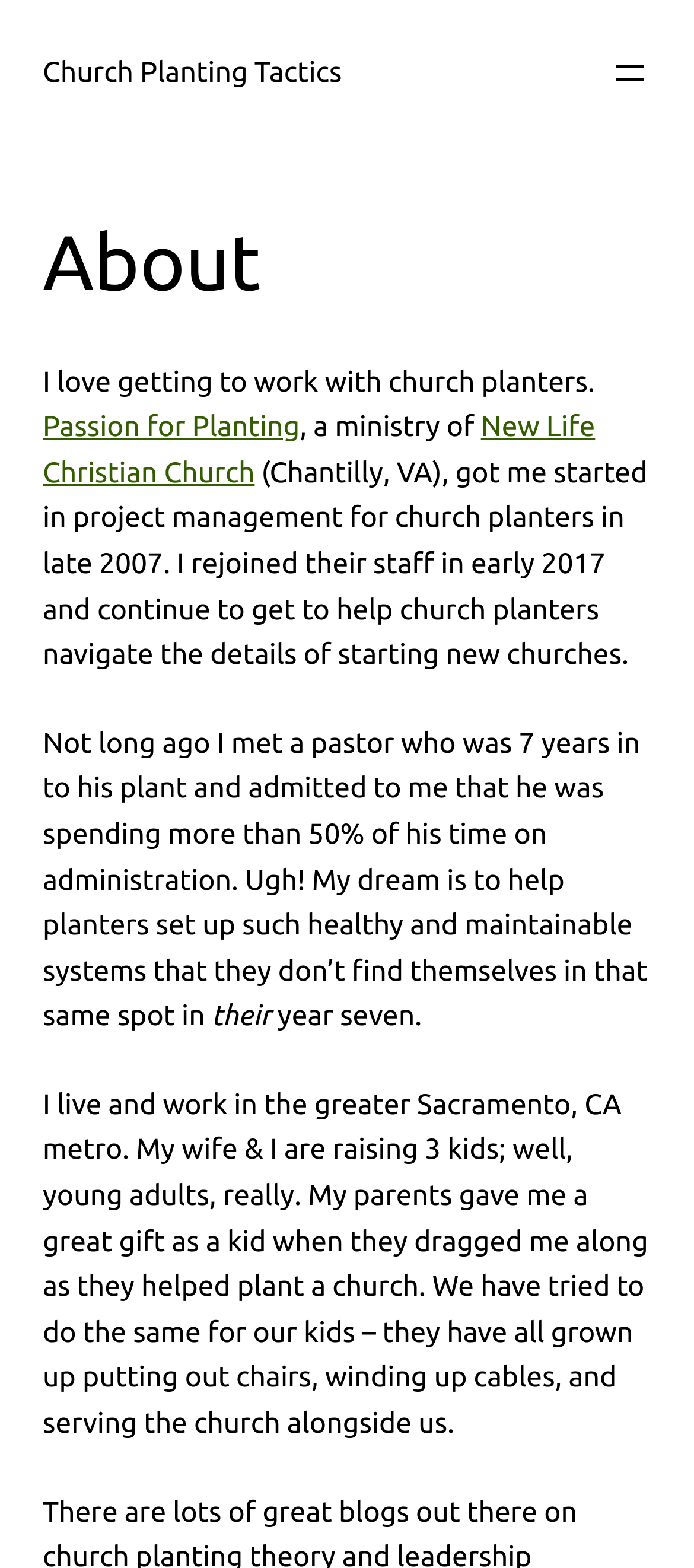How many kids does the author have?
Answer the question using a single word or phrase, according to the image.

3